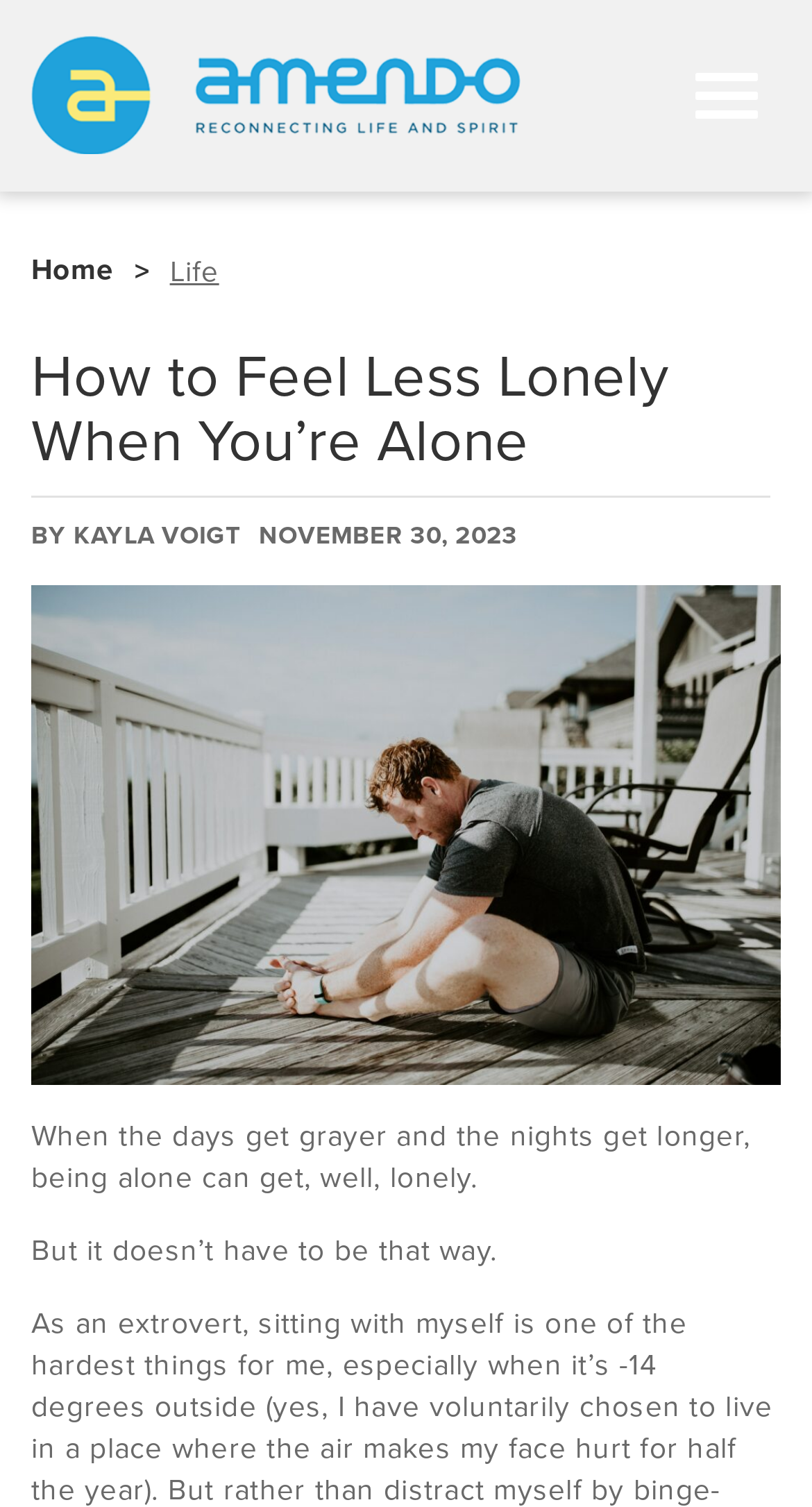Analyze the image and answer the question with as much detail as possible: 
What is the author of the current article?

I found the author's name by looking at the link element with the text 'KAYLA VOIGT' which is located below the heading 'How to Feel Less Lonely When You’re Alone' and above the time element.